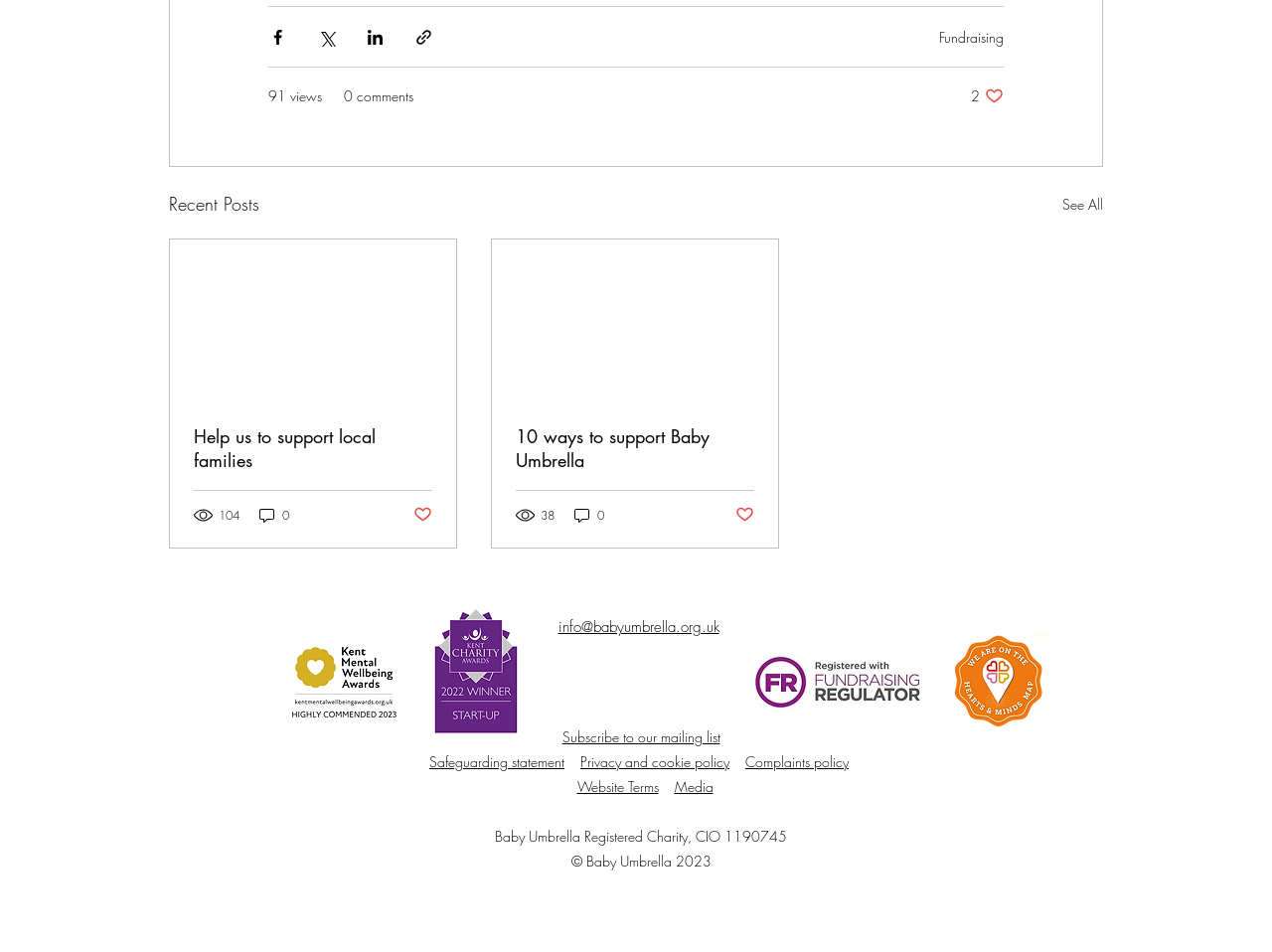Identify the bounding box coordinates of the specific part of the webpage to click to complete this instruction: "Click on 'HOME'".

None